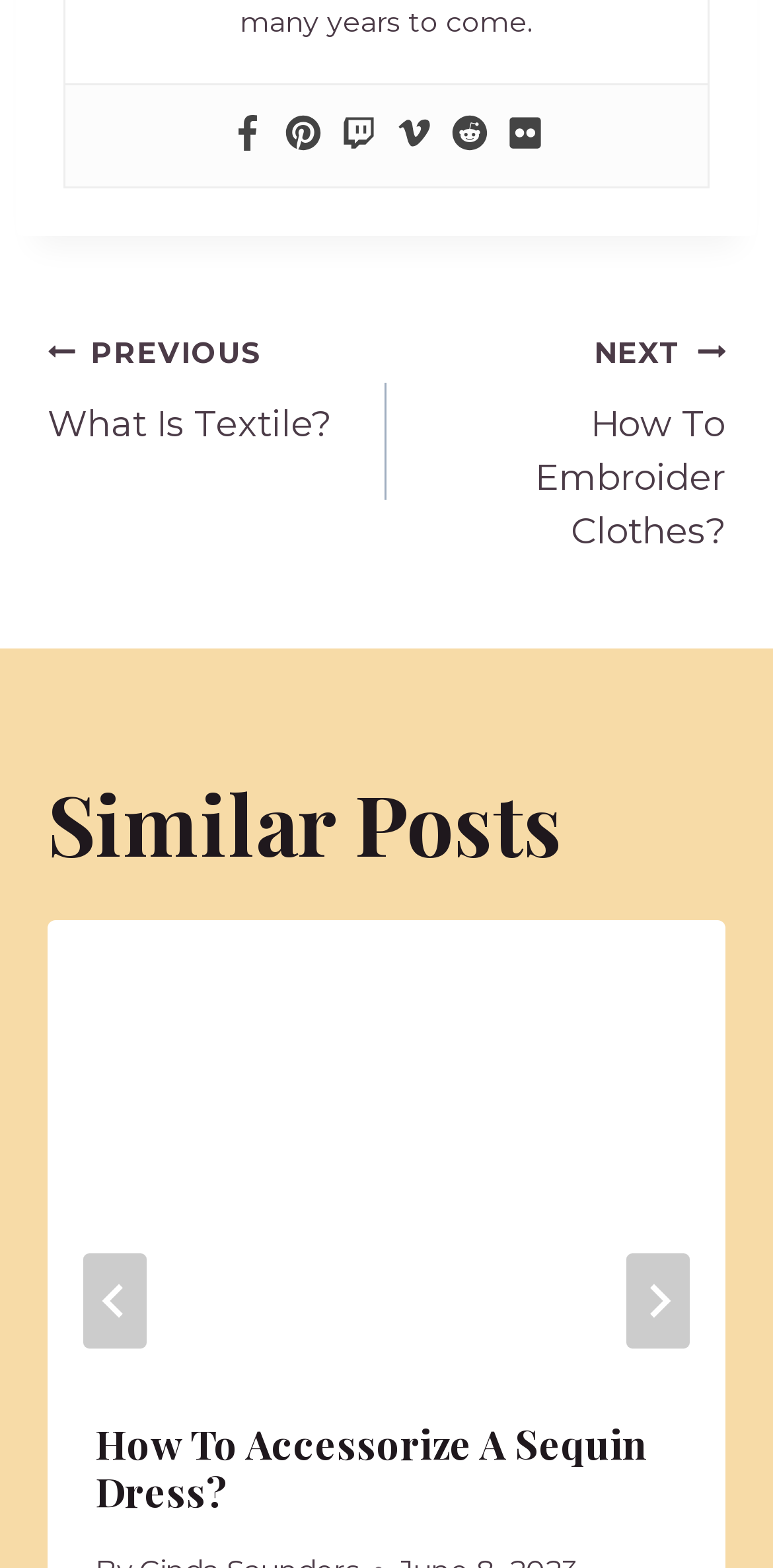Identify the bounding box coordinates for the element you need to click to achieve the following task: "Go to next slide". The coordinates must be four float values ranging from 0 to 1, formatted as [left, top, right, bottom].

[0.81, 0.799, 0.892, 0.86]